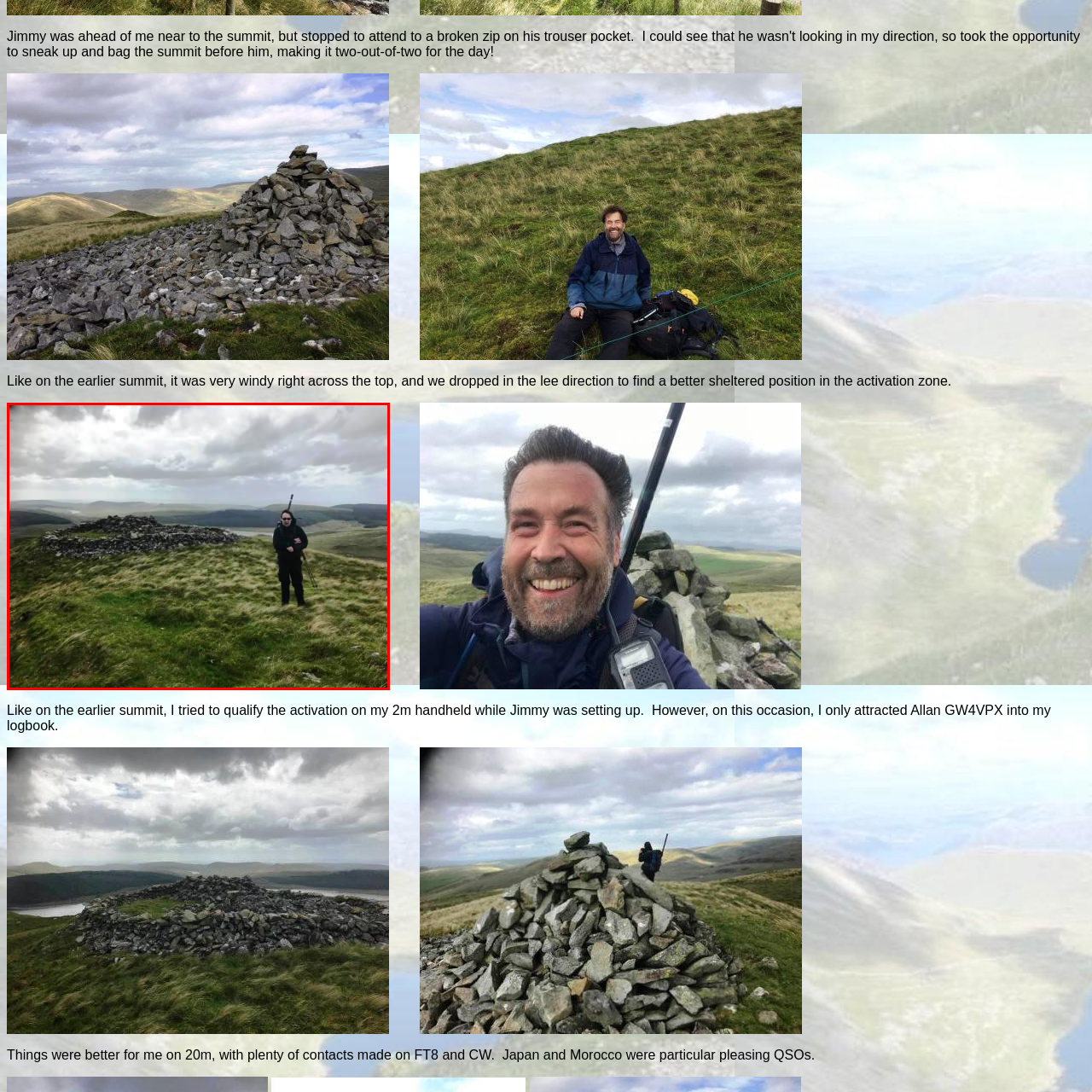Carefully look at the image inside the red box and answer the subsequent question in as much detail as possible, using the information from the image: 
What is the structure composed of?

The historical cairn is composed of piled stones, which hints at the area's rich heritage and suggests that the location has cultural or historical significance.